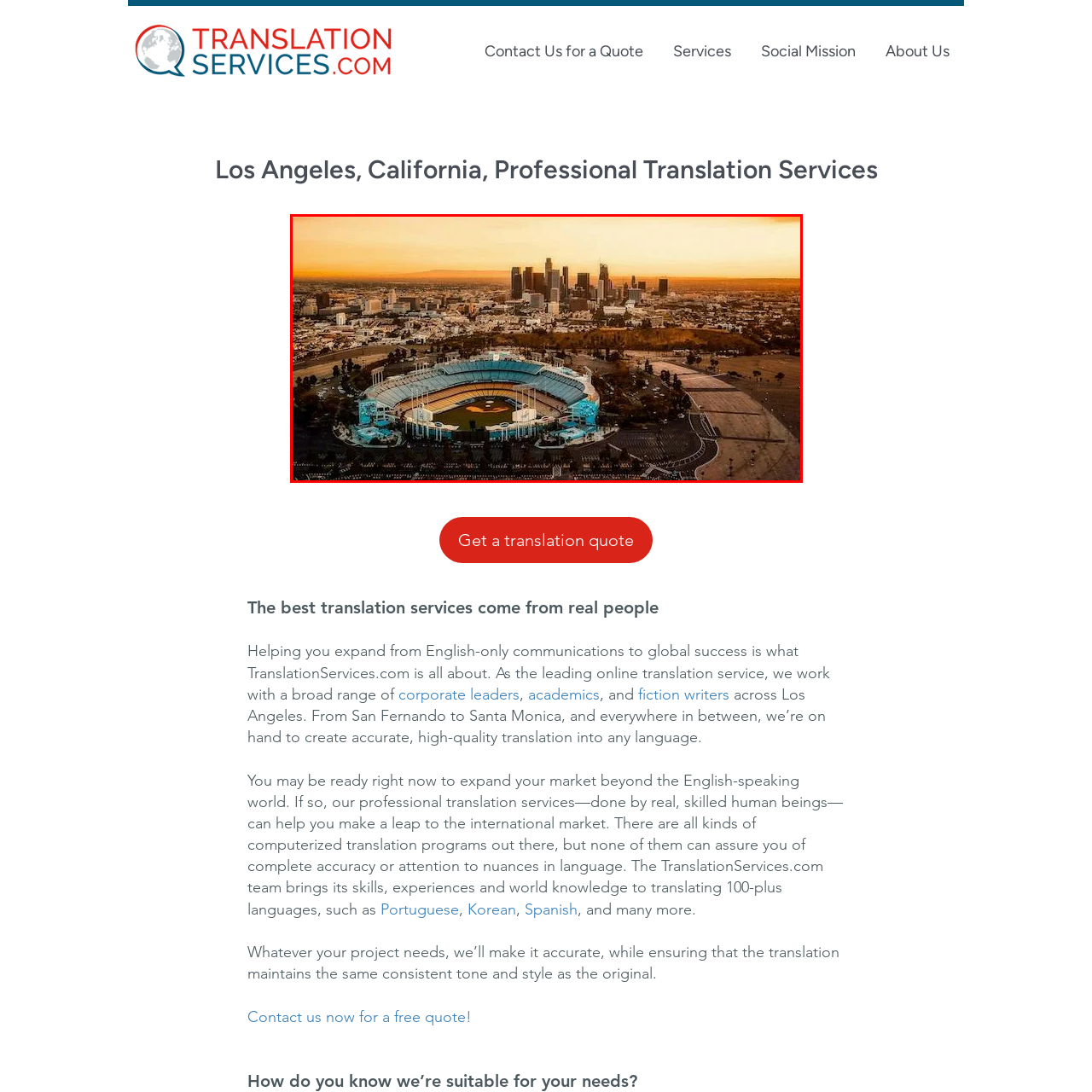Observe the image enclosed by the red rectangle, then respond to the question in one word or phrase:
What type of trees surround the stadium?

Palm trees